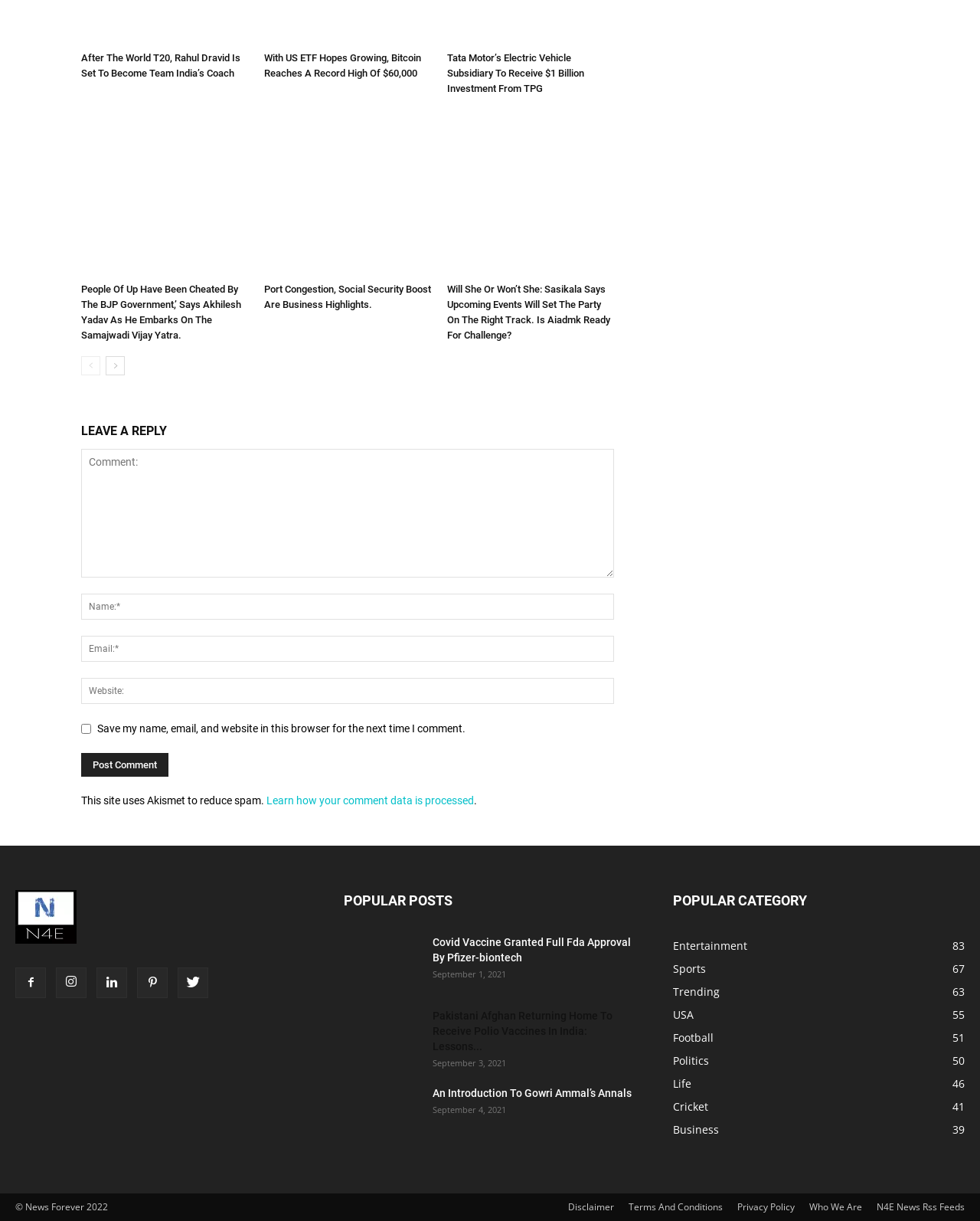Please indicate the bounding box coordinates of the element's region to be clicked to achieve the instruction: "Click on the 'prev-page' link". Provide the coordinates as four float numbers between 0 and 1, i.e., [left, top, right, bottom].

[0.083, 0.292, 0.102, 0.308]